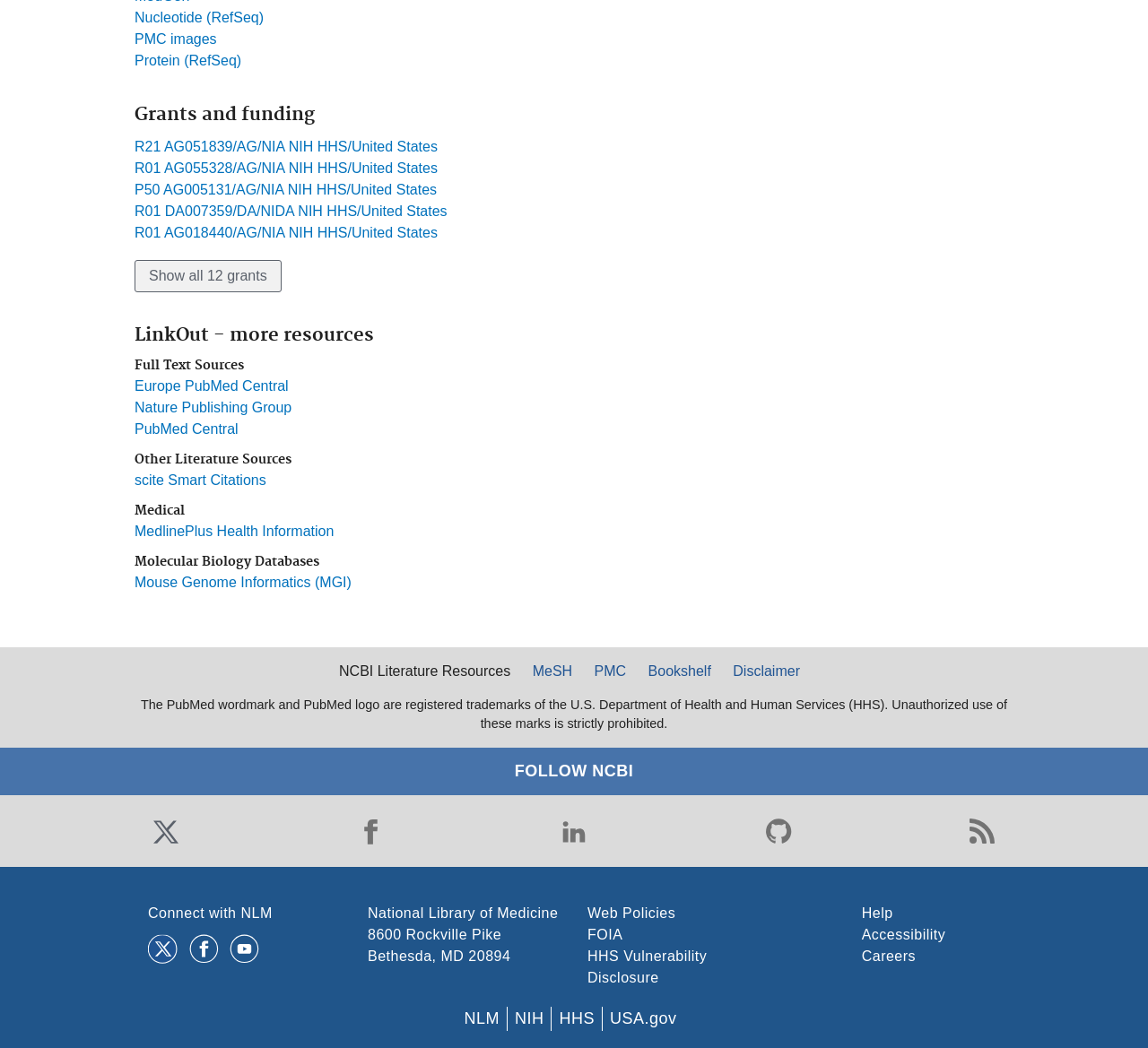How many social media links are available under 'FOLLOW NCBI'?
Please answer the question as detailed as possible.

Under the 'FOLLOW NCBI' section, there are five social media links available: Twitter, Facebook, LinkedIn, GitHub, and Blog. These links allow users to follow the National Center for Biotechnology Information (NCBI) on various social media platforms.